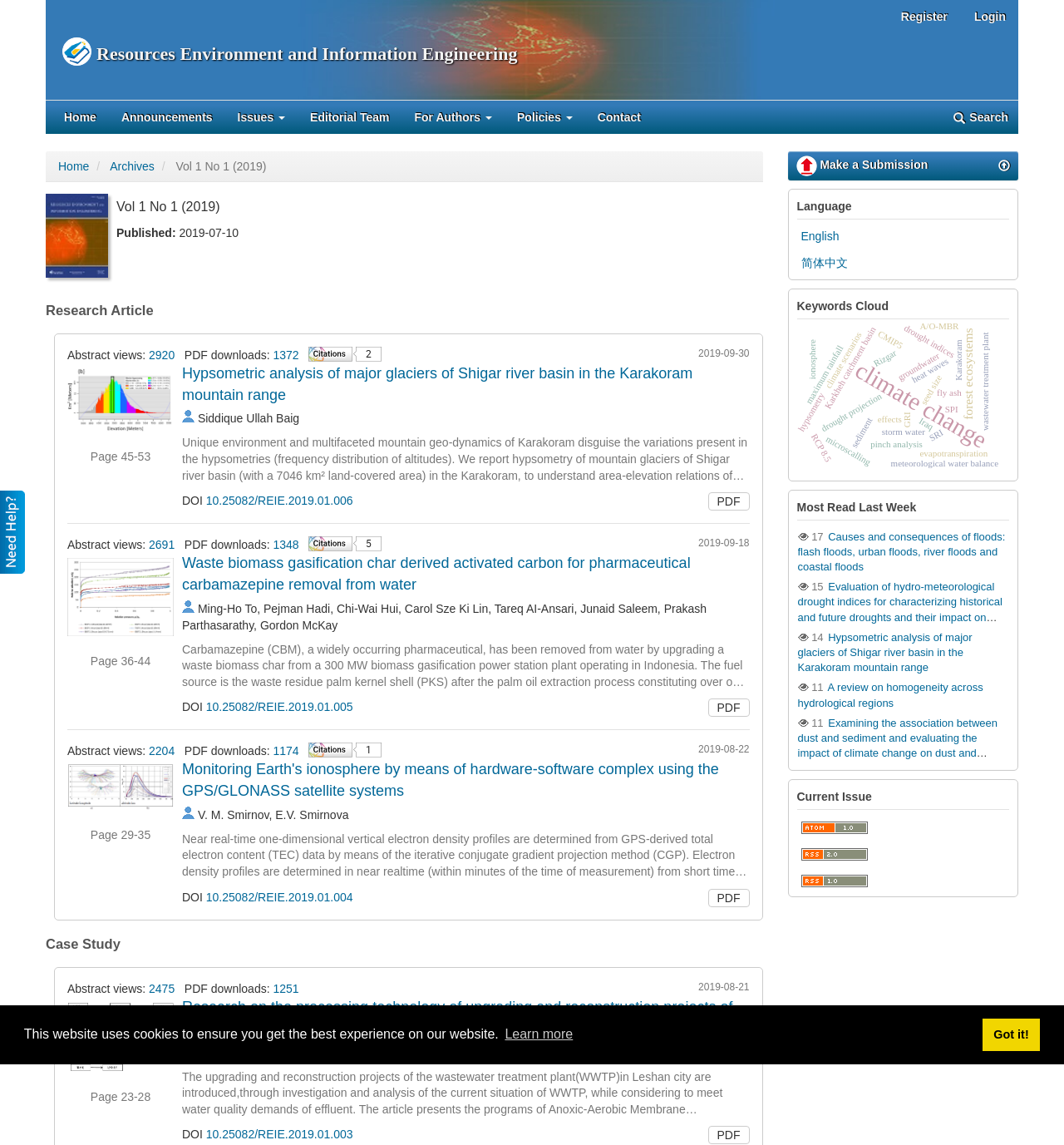Respond with a single word or phrase to the following question:
What is the name of the journal?

Resources Environment and Information Engineering